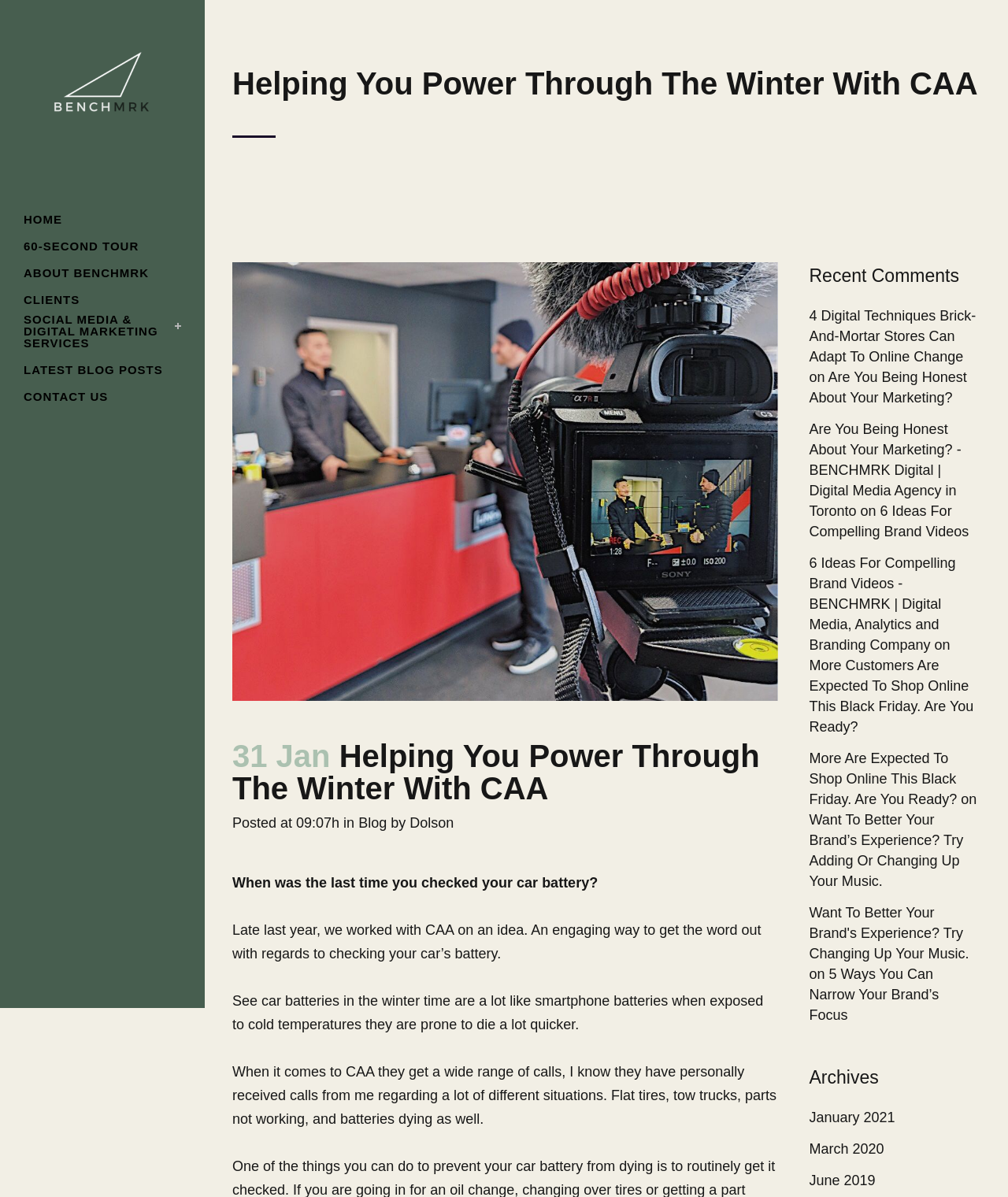Based on the provided description, "June 2019", find the bounding box of the corresponding UI element in the screenshot.

[0.803, 0.98, 0.868, 0.993]